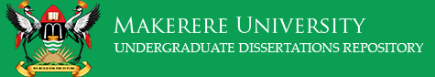What is the purpose of the repository?
Analyze the image and deliver a detailed answer to the question.

The tagline 'UNDERGRADUATE DISSERTATIONS REPOSITORY' is positioned below the university's name, indicating the purpose of the repository as a resource for accessing undergraduate academic works, which implies that users can utilize this repository to access academic materials related to Makerere University's undergraduate programs.